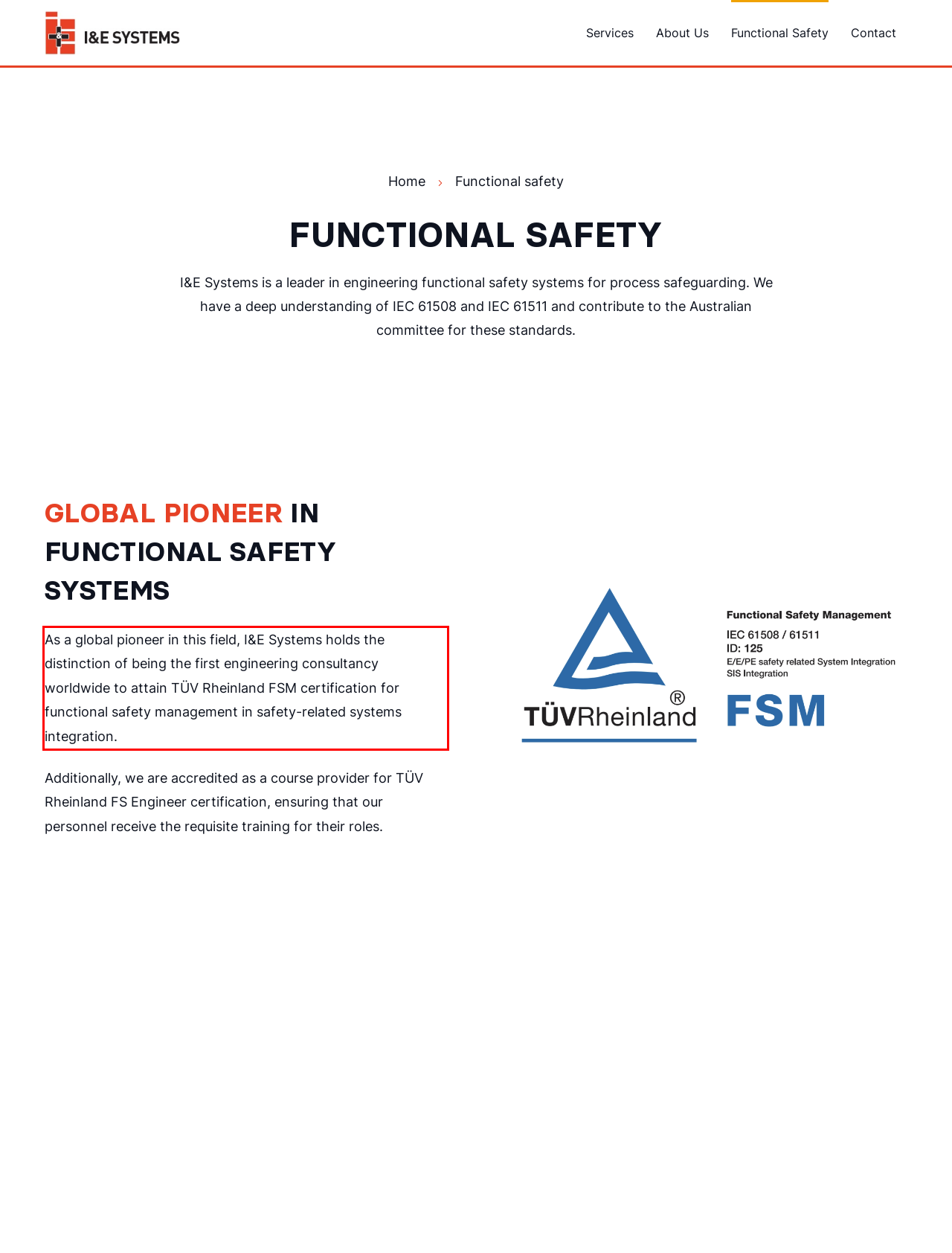Please extract the text content within the red bounding box on the webpage screenshot using OCR.

As a global pioneer in this field, I&E Systems holds the distinction of being the first engineering consultancy worldwide to attain TÜV Rheinland FSM certification for functional safety management in safety-related systems integration.